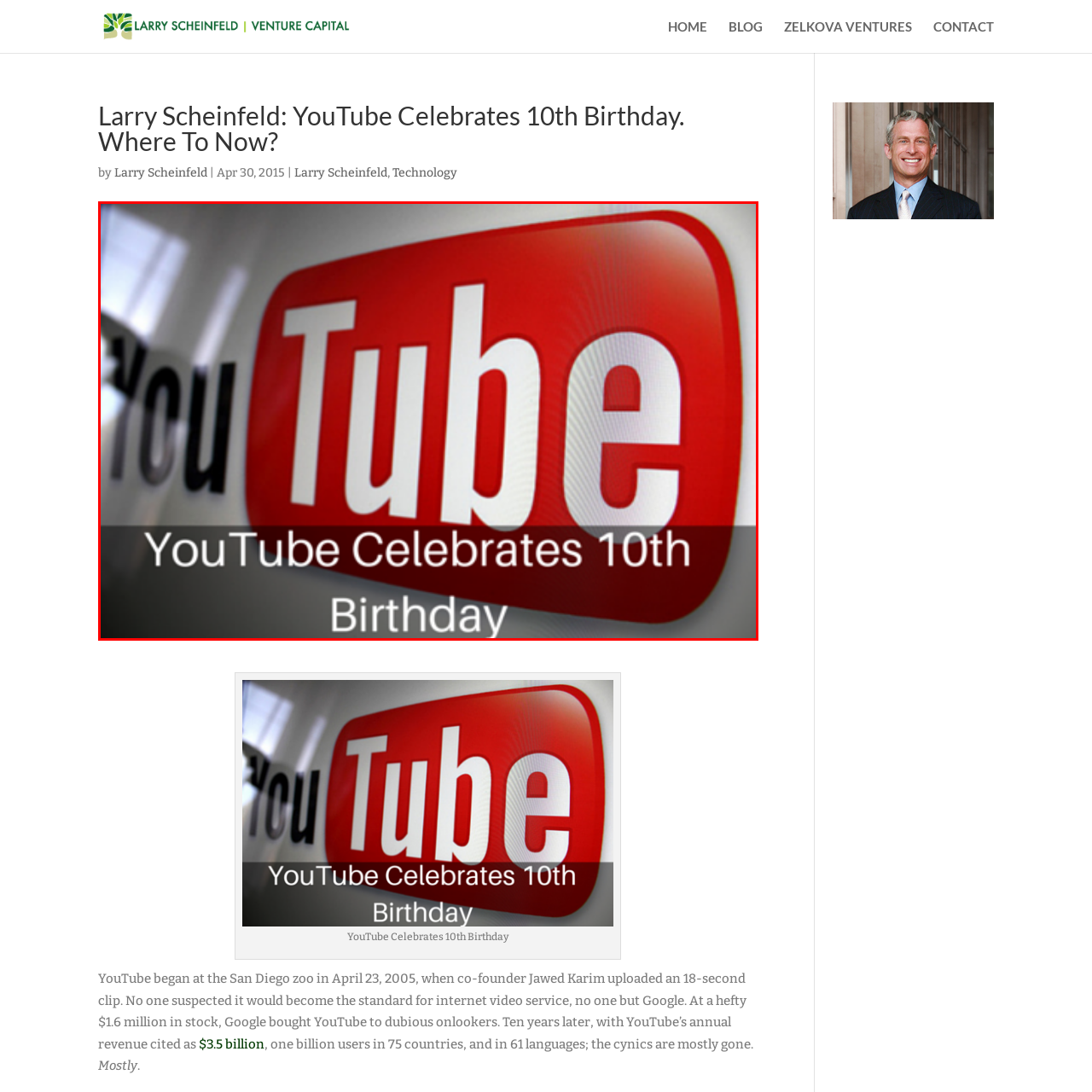Examine the image inside the red bounding box and deliver a thorough answer to the question that follows, drawing information from the image: What is the occasion being celebrated in the image?

The text caption overlaid on the bottom part of the image declares 'YouTube Celebrates 10th Birthday', symbolizing a significant milestone in the platform's history, which is the occasion being celebrated in the image.